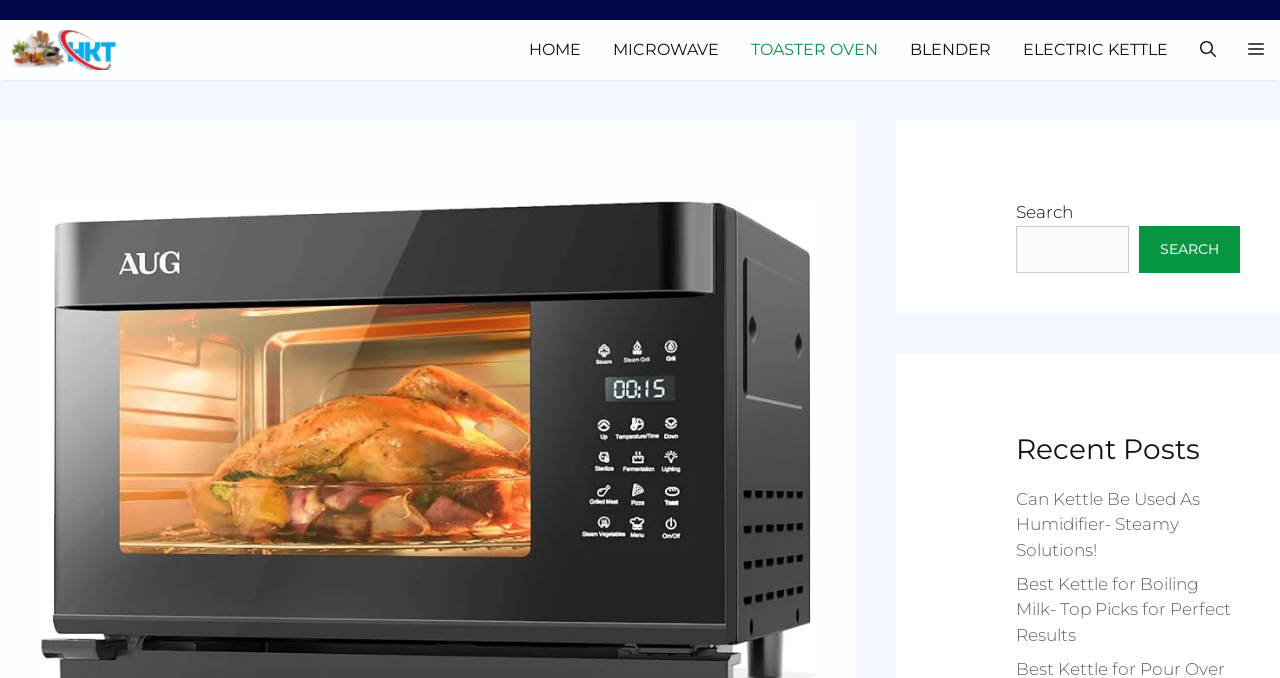Identify the bounding box coordinates necessary to click and complete the given instruction: "go to home page".

[0.401, 0.029, 0.466, 0.118]